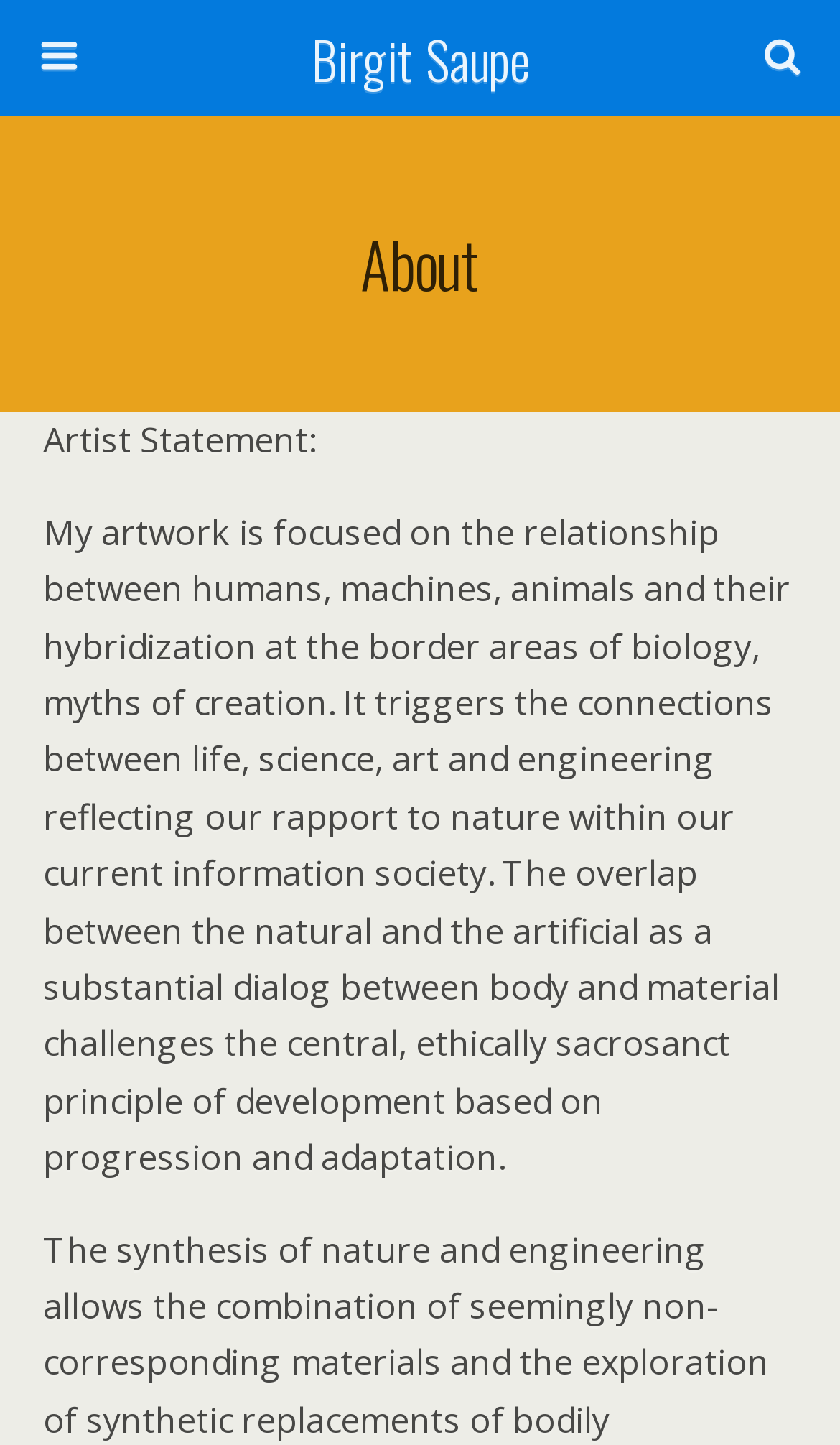Please predict the bounding box coordinates (top-left x, top-left y, bottom-right x, bottom-right y) for the UI element in the screenshot that fits the description: name="s" placeholder="Diese Website durchsuchen…"

[0.046, 0.088, 0.749, 0.128]